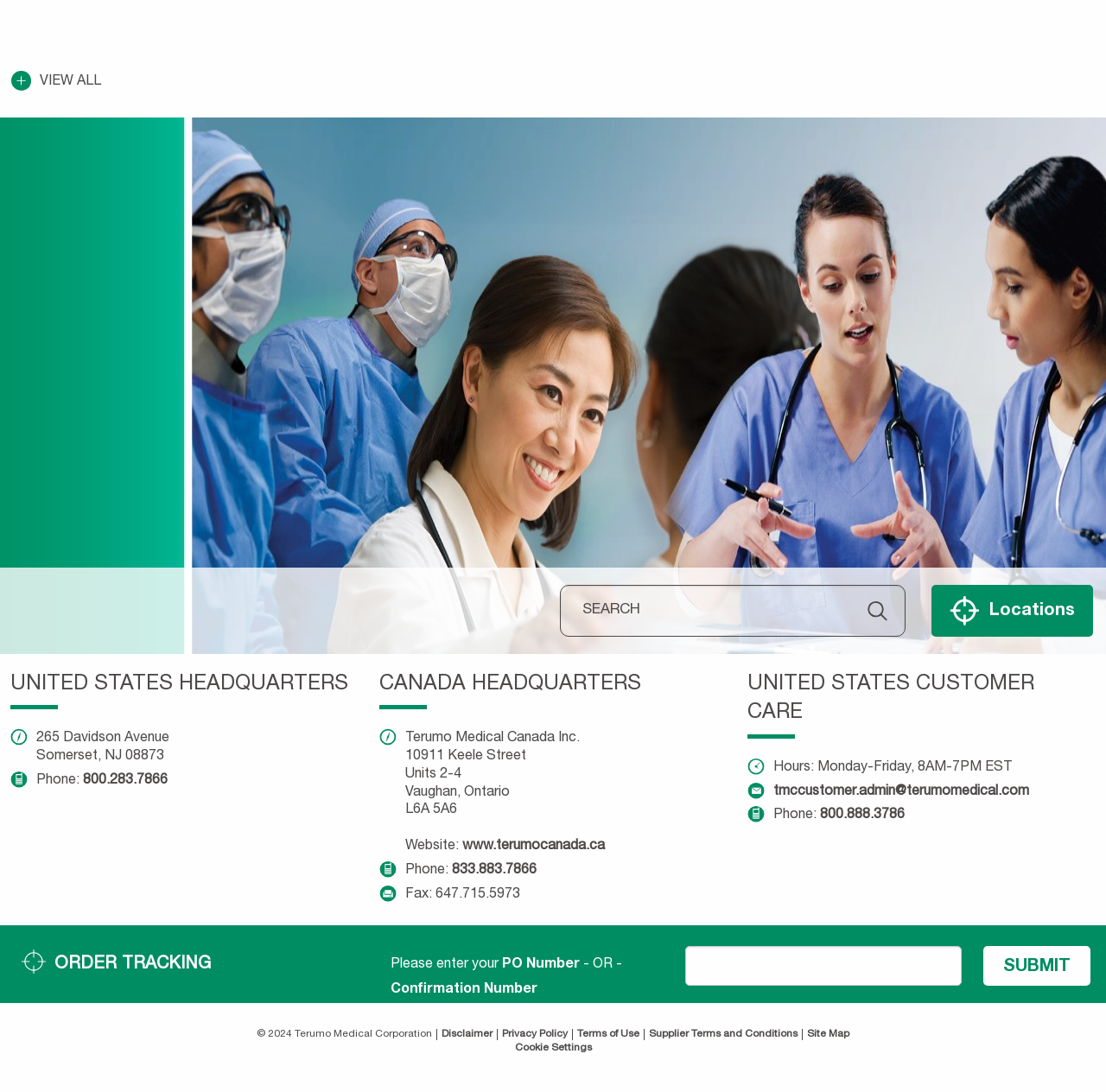From the webpage screenshot, predict the bounding box of the UI element that matches this description: "Terms of Use".

[0.522, 0.943, 0.578, 0.952]